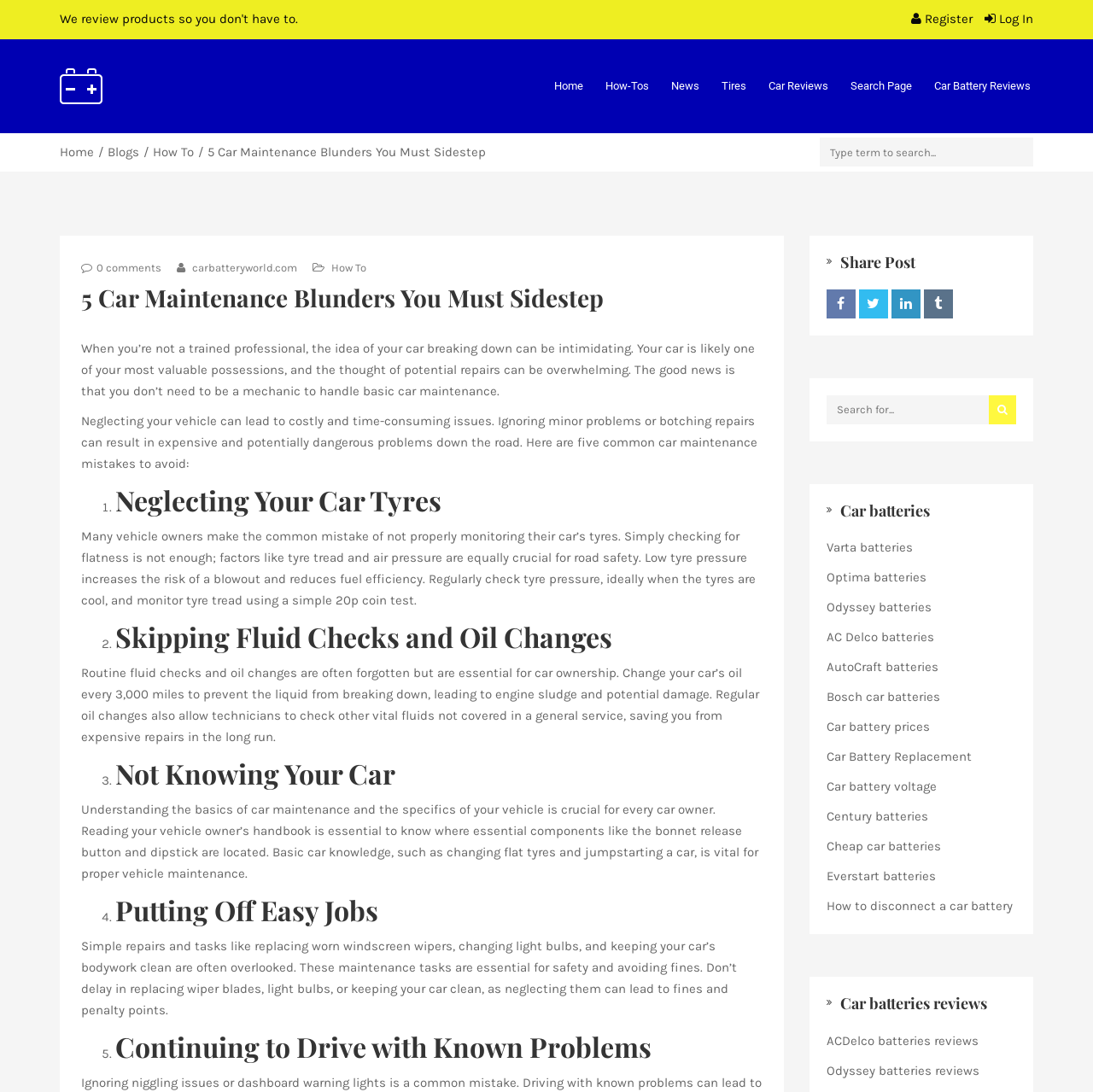Please find and report the bounding box coordinates of the element to click in order to perform the following action: "Learn about car battery reviews". The coordinates should be expressed as four float numbers between 0 and 1, in the format [left, top, right, bottom].

[0.756, 0.91, 0.903, 0.935]